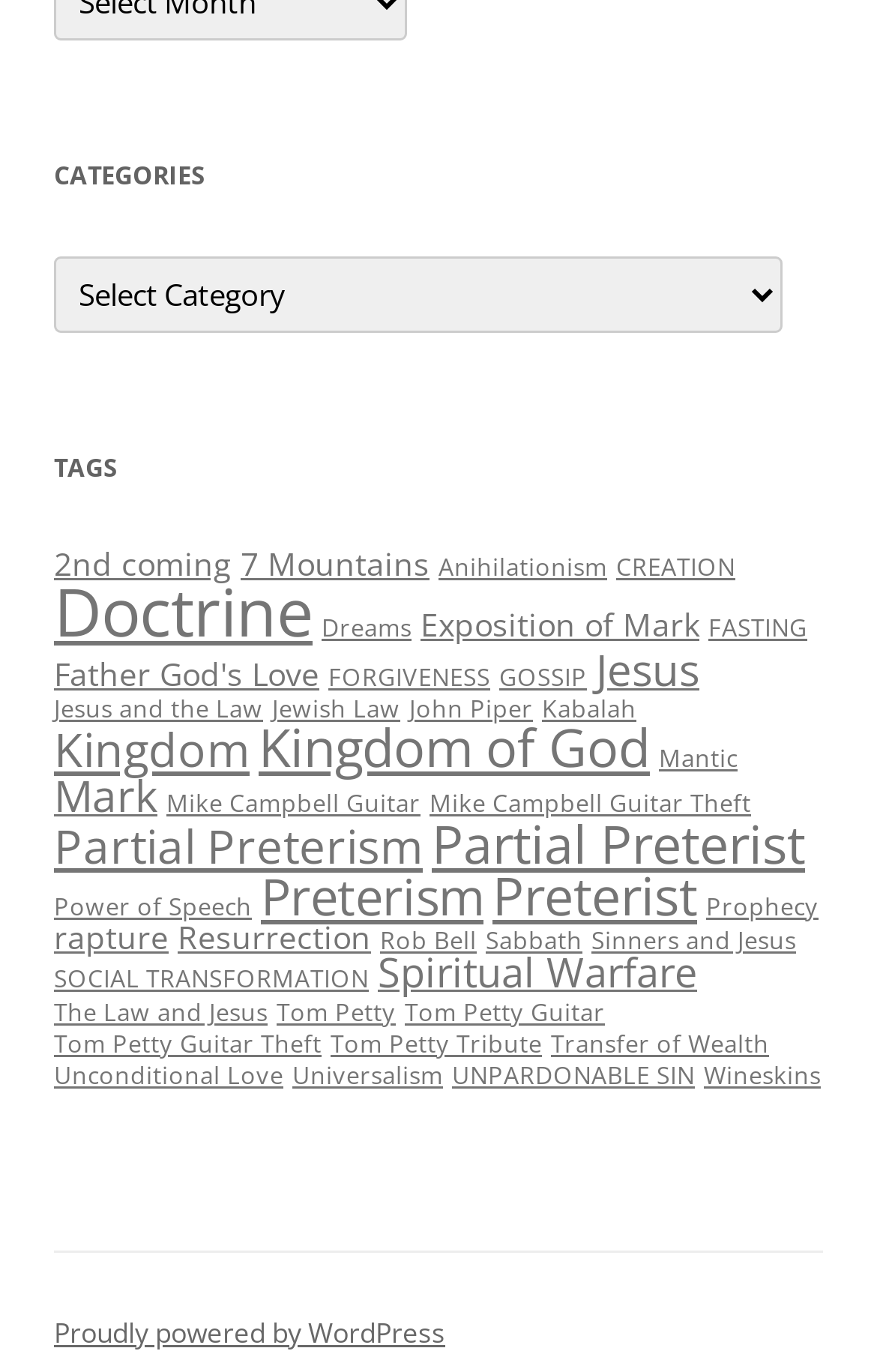Please identify the bounding box coordinates of the area that needs to be clicked to follow this instruction: "View the 'Doctrine' tag".

[0.062, 0.414, 0.356, 0.479]